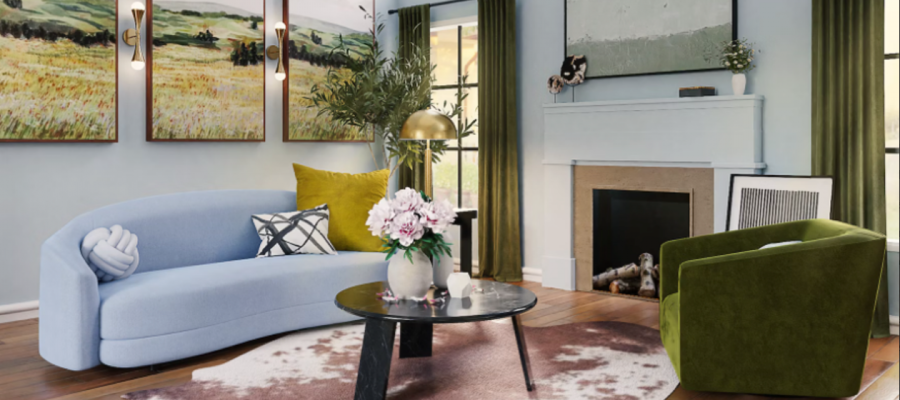Describe all the elements visible in the image meticulously.

This inviting living room showcases a harmonious blend of comfort and style, demonstrating how a fresh coat of paint can enhance both aesthetics and warmth during the winter months. The light blue curved sofa provides a soft focal point, accented by a vibrant yellow throw pillow that invites relaxation. On the coffee table, a delicate vase filled with fresh flowers adds a touch of nature, while the round black table contrasts beautifully with the earth tones of the room. 

The space is enriched by three landscape artworks hanging on the wall, echoing the home's connection to the outdoors. The dark green curtains frame the tall windows, allowing natural light to flow in and illuminate the room. The fireplace, adorned with a simple mantle, offers a cozy spot for warmth, while the rustic flooring contributes to the room's inviting feel. 

This setting not only exemplifies aesthetic beauty but also illustrates how color and design choices can impact energy efficiency and comfort, making it an ideal choice for maintaining a warm atmosphere in winter.